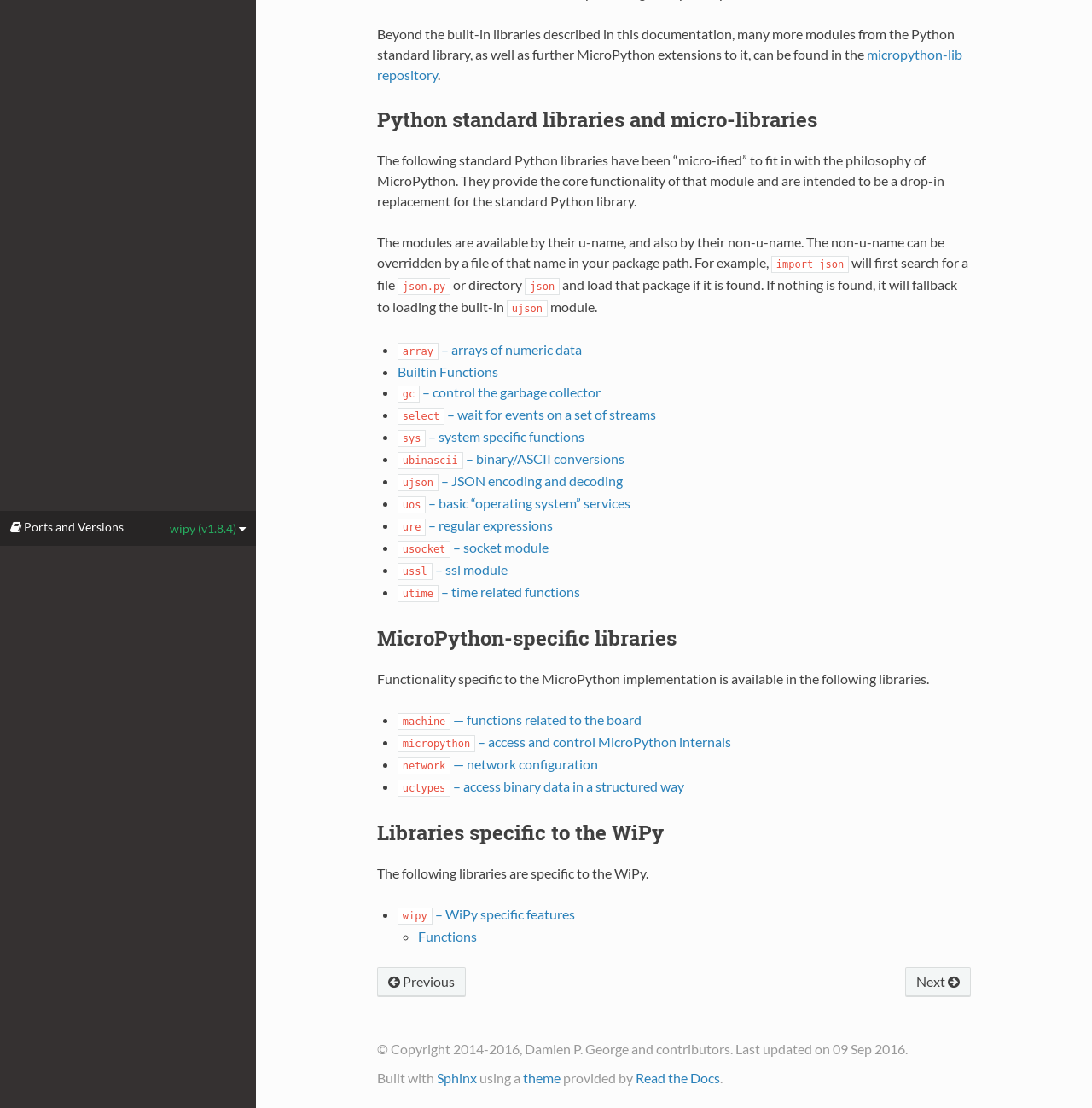Extract the bounding box coordinates of the UI element described by: "sys – system specific functions". The coordinates should include four float numbers ranging from 0 to 1, e.g., [left, top, right, bottom].

[0.364, 0.386, 0.536, 0.401]